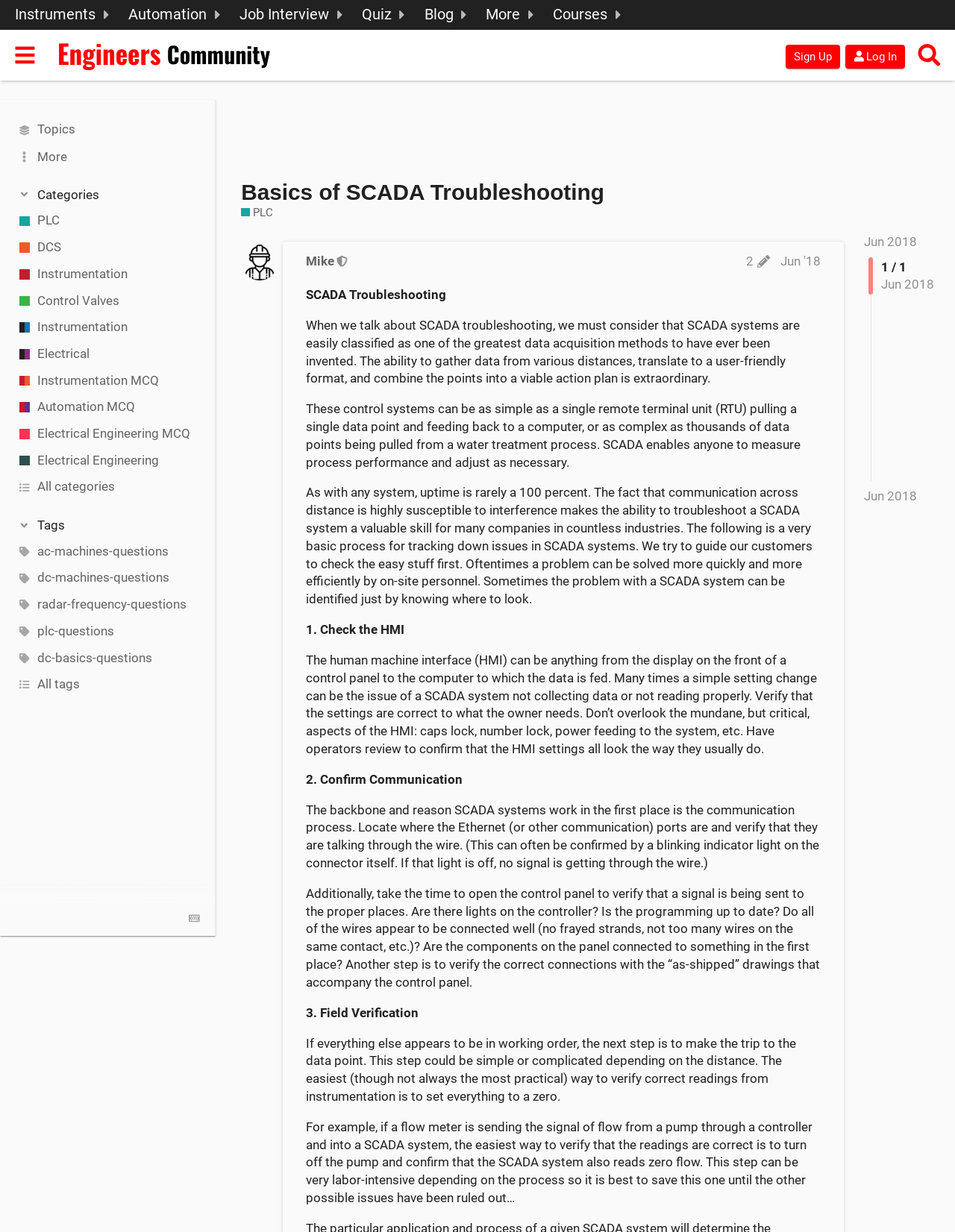What is the name of the user who posted the content?
With the help of the image, please provide a detailed response to the question.

The name of the user who posted the content is Mike, which is mentioned in the section 'Mike This user is a moderator post edit history Jun '18'.